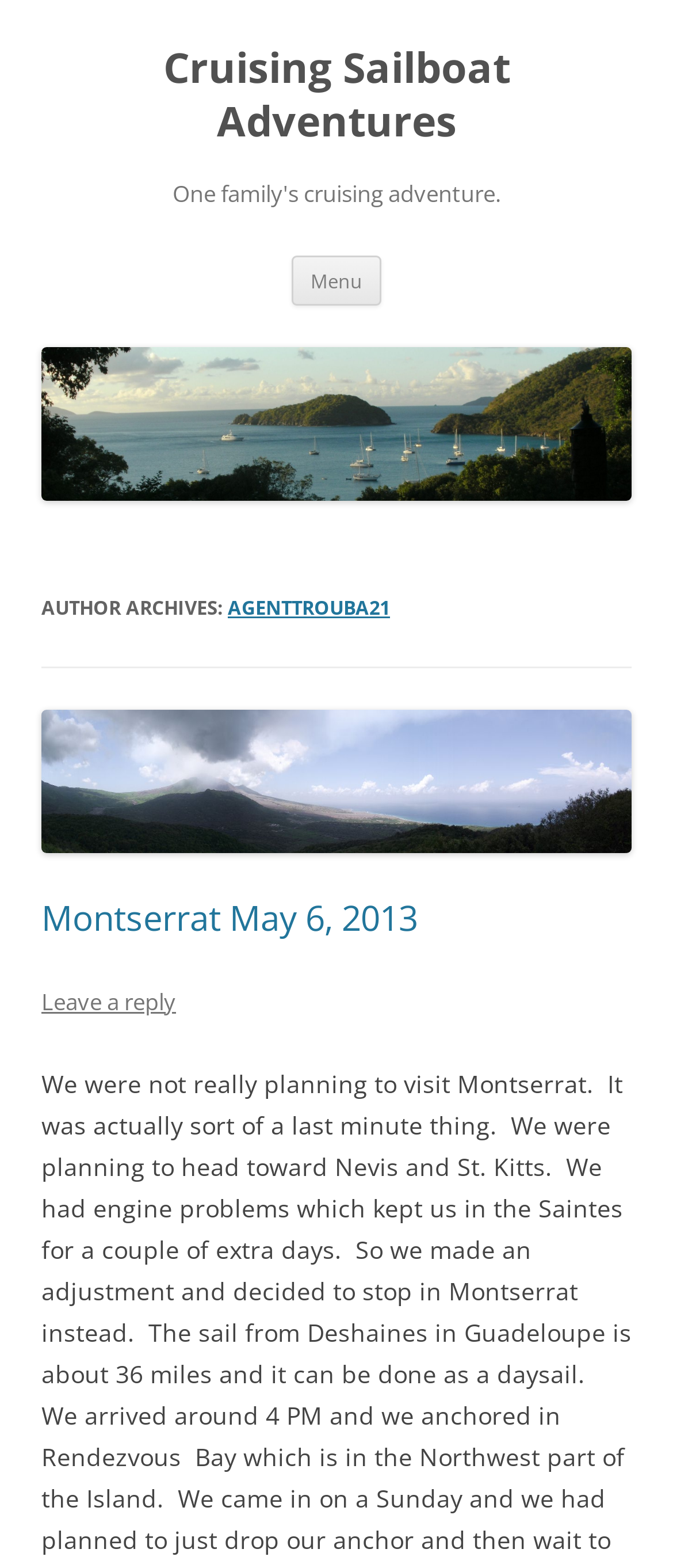Summarize the webpage comprehensively, mentioning all visible components.

The webpage is about AGENTtrouba21's cruising sailboat adventures. At the top, there is a large heading that reads "Cruising Sailboat Adventures" with a link to the same title. Below this heading, there is a smaller heading that summarizes the content of the webpage, "One family's cruising adventure." 

To the right of the top heading, there is a button labeled "Menu". Next to the "Menu" button, there is a link that allows users to "Skip to content". 

Below the top heading, there is an image with the same title "Cruising Sailboat Adventures". Underneath the image, there is a header section that contains two subheadings. The first subheading reads "AUTHOR ARCHIVES: AGENTTROUBA21" with a link to the author's name. The second subheading is a blog post title "Montserrat May 6, 2013" with a link to the post. Below the post title, there is another link that allows users to "Leave a reply".